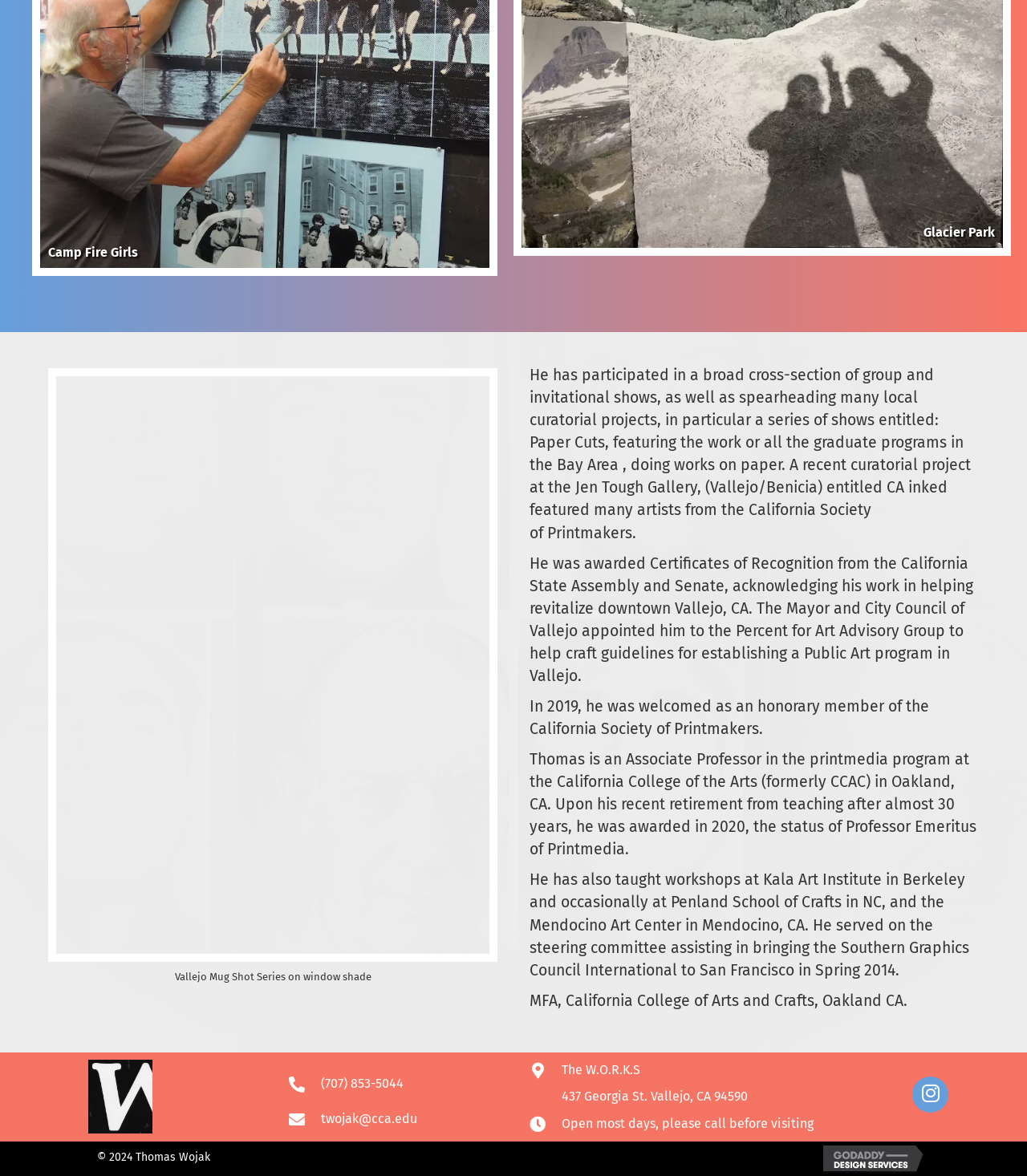Use a single word or phrase to answer the question: 
What is Thomas Wojak's email address?

twojak@cca.edu